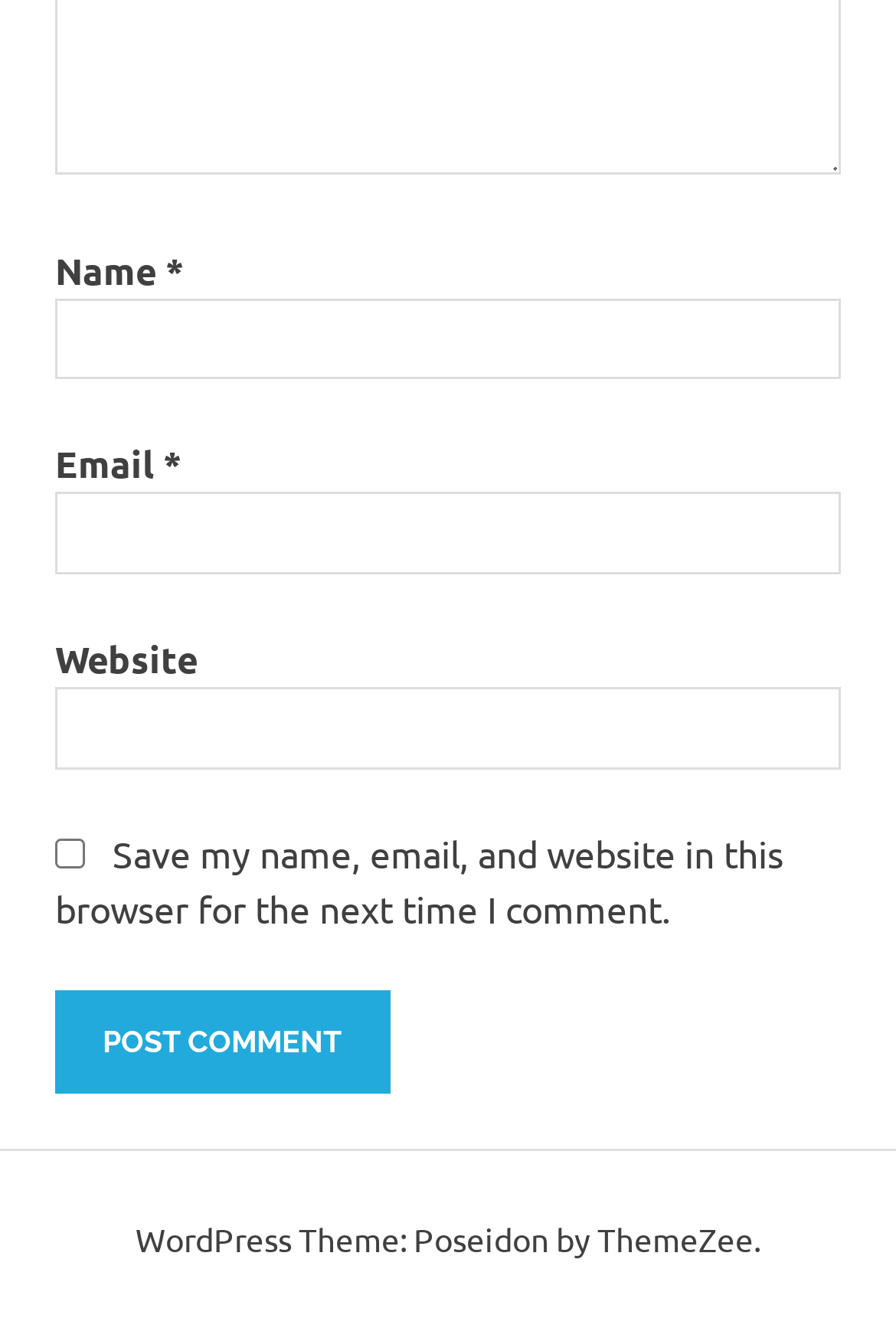Show the bounding box coordinates for the HTML element described as: "parent_node: Email * aria-describedby="email-notes" name="email"".

[0.062, 0.371, 0.938, 0.433]